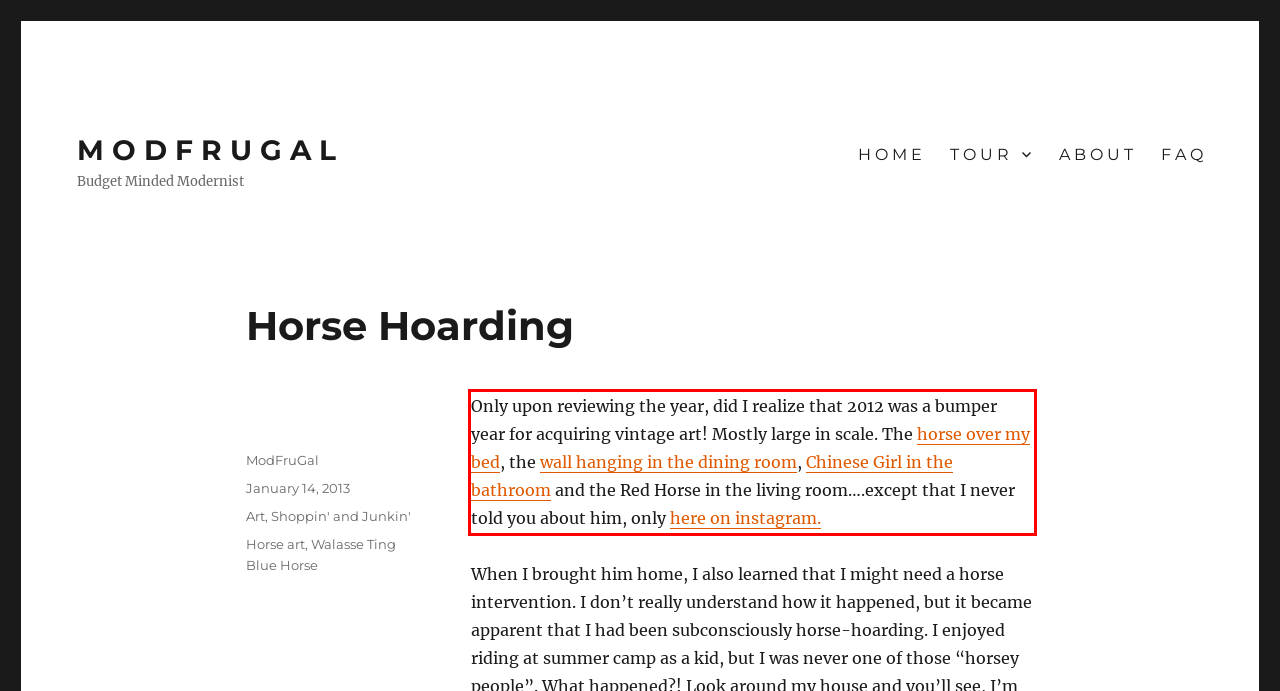Please identify and extract the text from the UI element that is surrounded by a red bounding box in the provided webpage screenshot.

Only upon reviewing the year, did I realize that 2012 was a bumper year for acquiring vintage art! Mostly large in scale. The horse over my bed, the wall hanging in the dining room, Chinese Girl in the bathroom and the Red Horse in the living room….except that I never told you about him, only here on instagram.